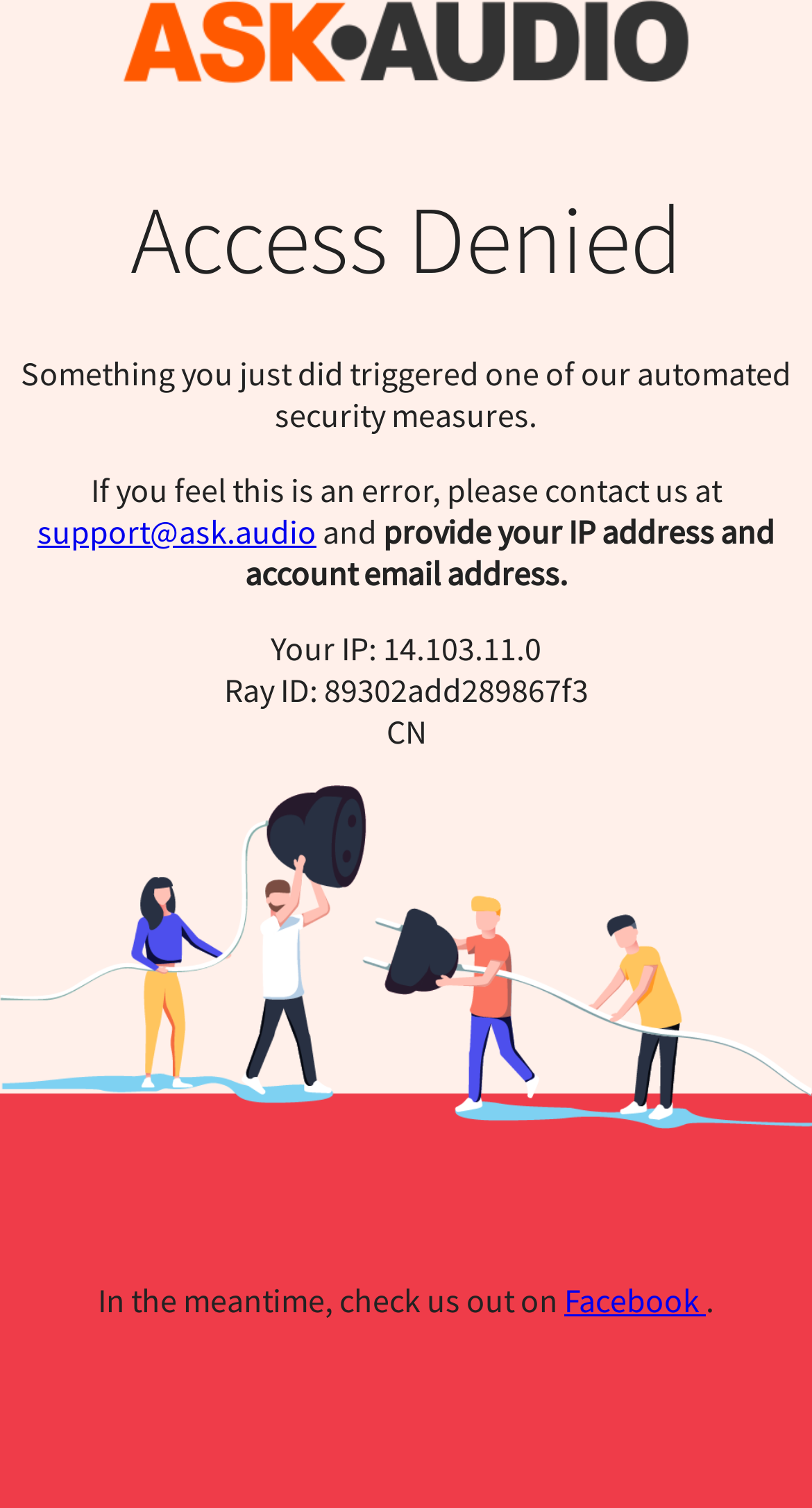Answer the question in one word or a short phrase:
What social media platform is promoted on the webpage?

Facebook